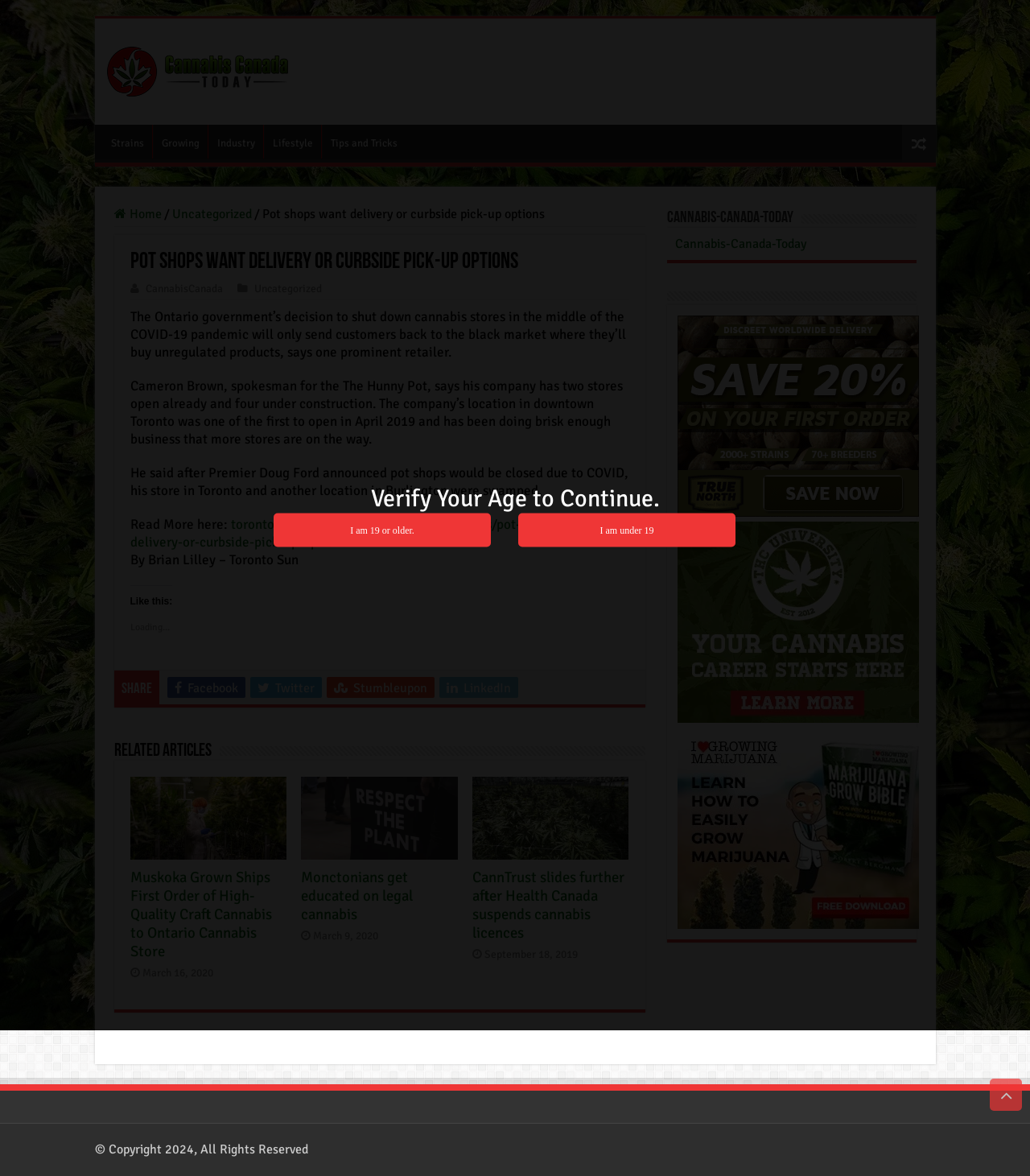Show the bounding box coordinates of the element that should be clicked to complete the task: "Share this article on Facebook".

[0.162, 0.576, 0.238, 0.593]